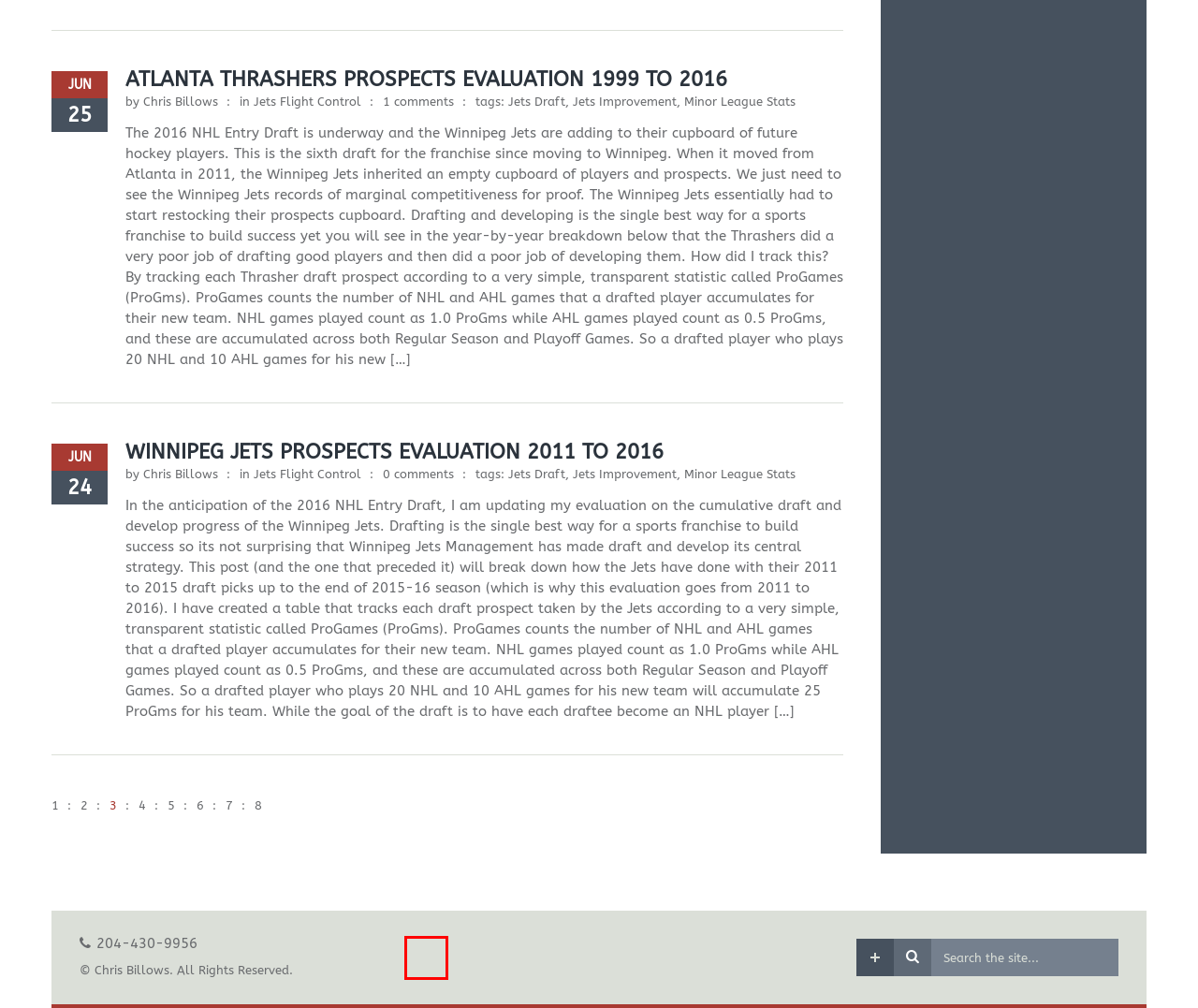Analyze the webpage screenshot with a red bounding box highlighting a UI element. Select the description that best matches the new webpage after clicking the highlighted element. Here are the options:
A. Winnipeg Jets Prospects Evaluation 2011 to 2016 – Journals of Doc Surge
B. Winnipeg Jets & Farm Team Collective Performance 2011-2016 – Journals of Doc Surge
C. 领英企业服务
D. Playstates Theory – Journals of Doc Surge
E. Dribbble - Discover the World’s Top Designers & Creative Professionals
F. Atlanta Thrashers Prospects Evaluation 1999 to 2016 – Journals of Doc Surge
G. Review Index – Journals of Doc Surge
H. Jets Flight Control – Page 7 – Journals of Doc Surge

E